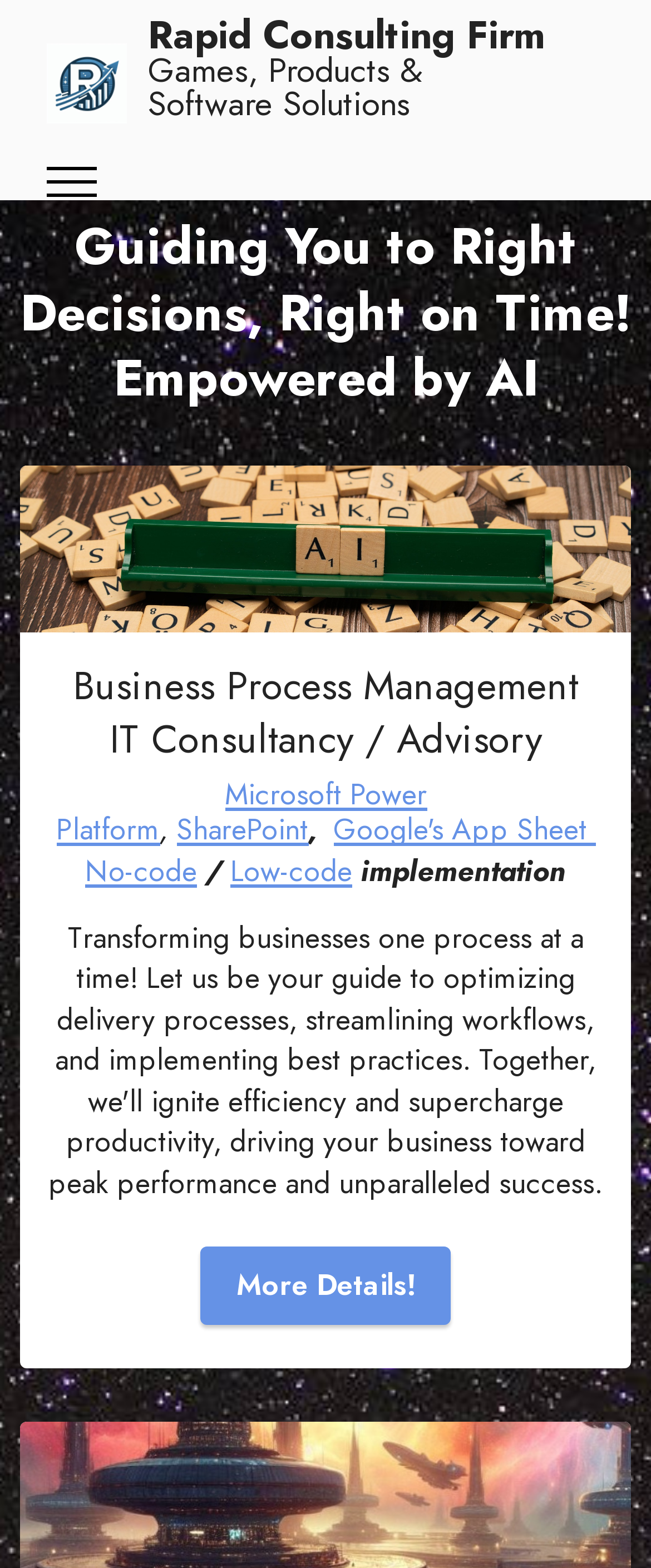Given the element description alt="Rapid Consulting Firm LLC", specify the bounding box coordinates of the corresponding UI element in the format (top-left x, top-left y, bottom-right x, bottom-right y). All values must be between 0 and 1.

[0.072, 0.027, 0.195, 0.078]